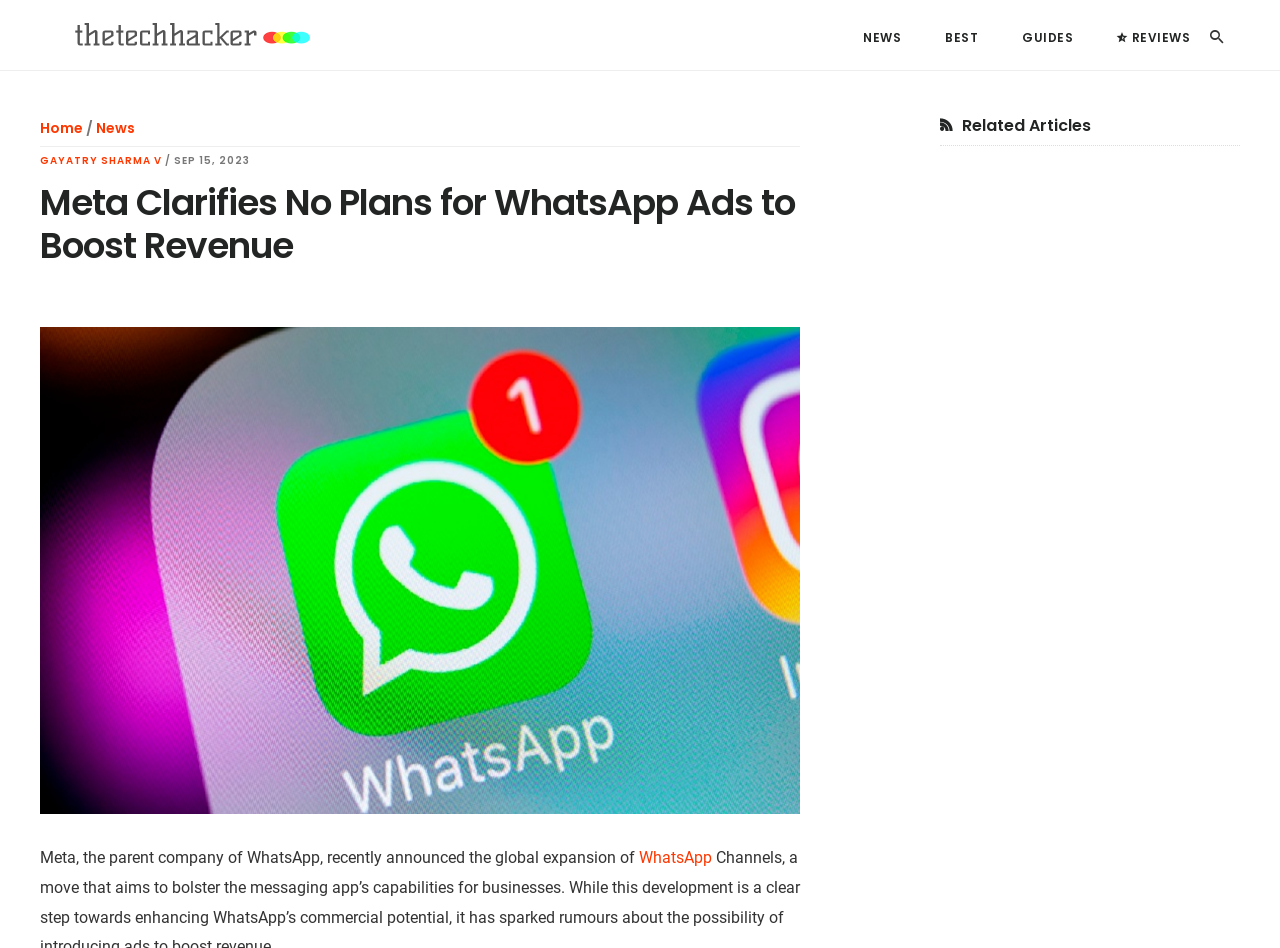Give an in-depth explanation of the webpage layout and content.

The webpage appears to be a news article from Thetechhacker, with a focus on Meta's announcement about WhatsApp Channels. At the top left corner, there are three "Skip to" links, allowing users to navigate to main content, primary sidebar, or footer. Next to these links, the website's logo "THETECHHACKER" is displayed.

On the top right corner, a search bar is located, accompanied by a "Go" button. Below the search bar, a navigation menu is presented, featuring five categories: NEWS, BEST, GUIDES, REVIEWS, and HOME.

The main content of the webpage is divided into two sections. On the left side, there is a header section with the article's title "Meta Clarifies No Plans for WhatsApp Ads to Boost Revenue" and a timestamp "SEP 15, 2023". Below the title, an image related to WhatsApp is displayed. The article's content starts with the sentence "Meta, the parent company of WhatsApp, recently announced the global expansion of..." and continues below.

On the right side, there is a primary sidebar with a heading "Primary Sidebar" and a section titled "Related Articles", denoted by a icon. There are no other UI elements or images in the primary sidebar.

In total, there are 7 links, 1 search bar, 1 button, 1 image, and 7 static text elements on the webpage.